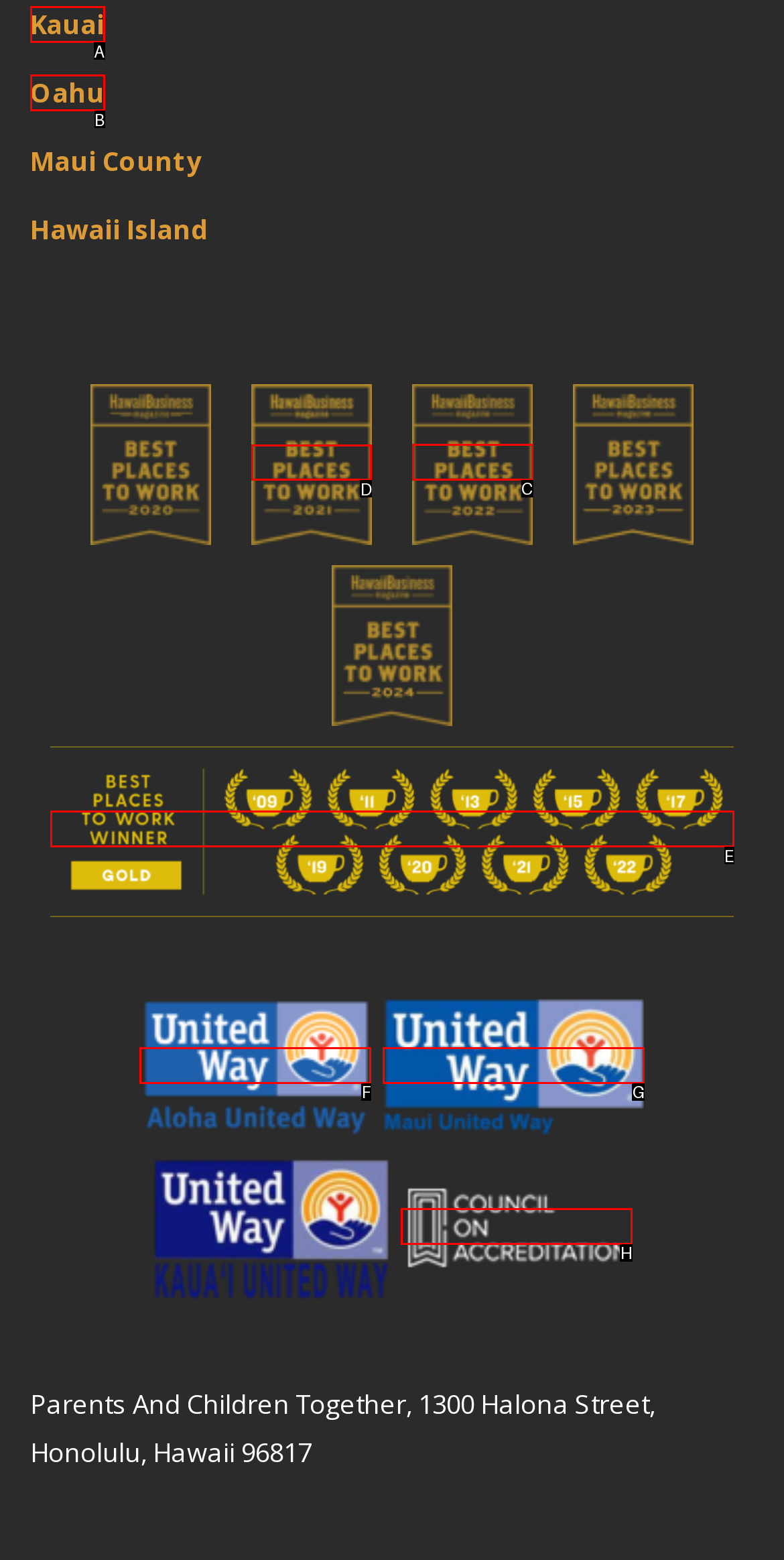From the options shown in the screenshot, tell me which lettered element I need to click to complete the task: Go to the second link.

D